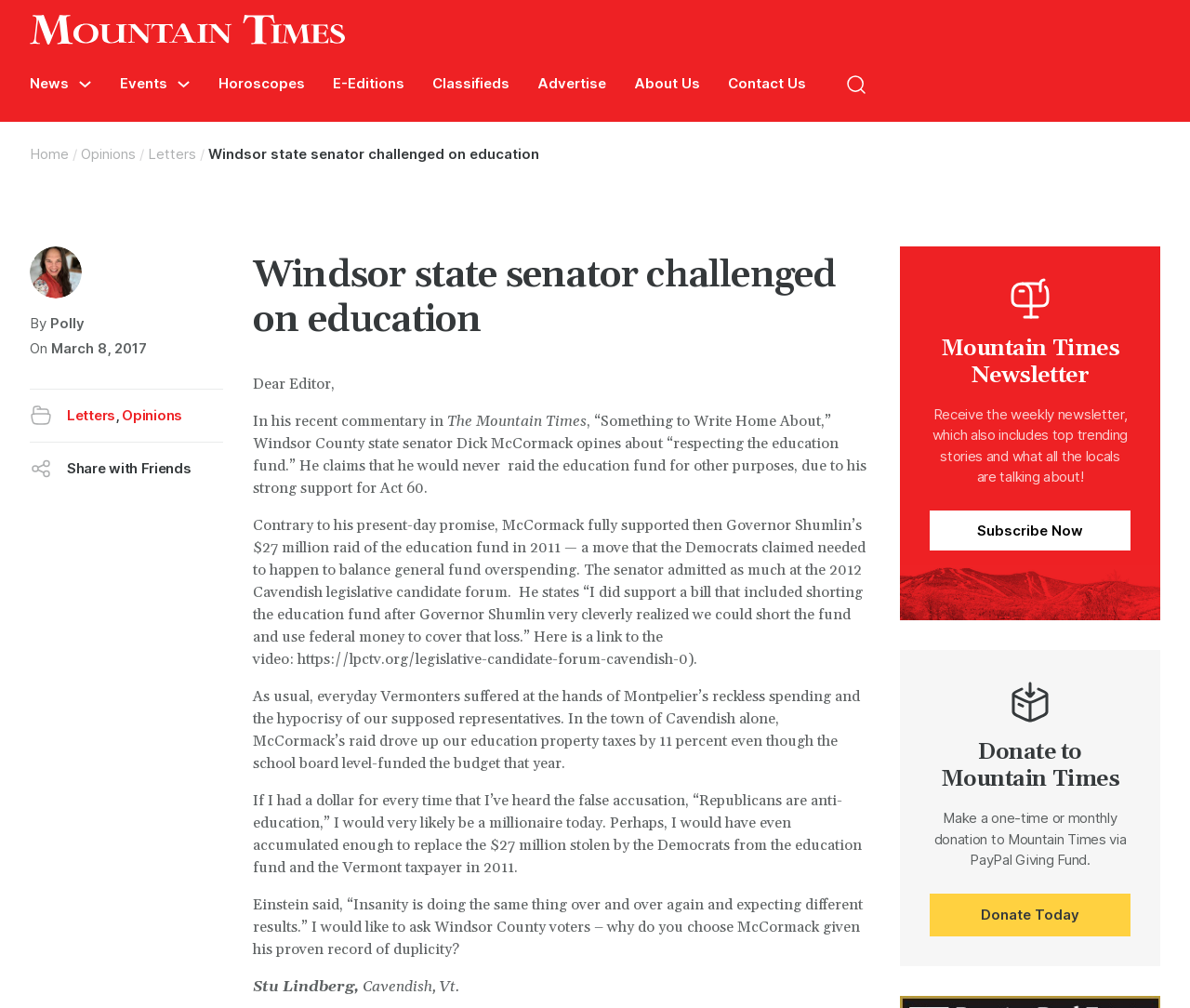Could you provide the bounding box coordinates for the portion of the screen to click to complete this instruction: "Open search"?

[0.701, 0.061, 0.738, 0.106]